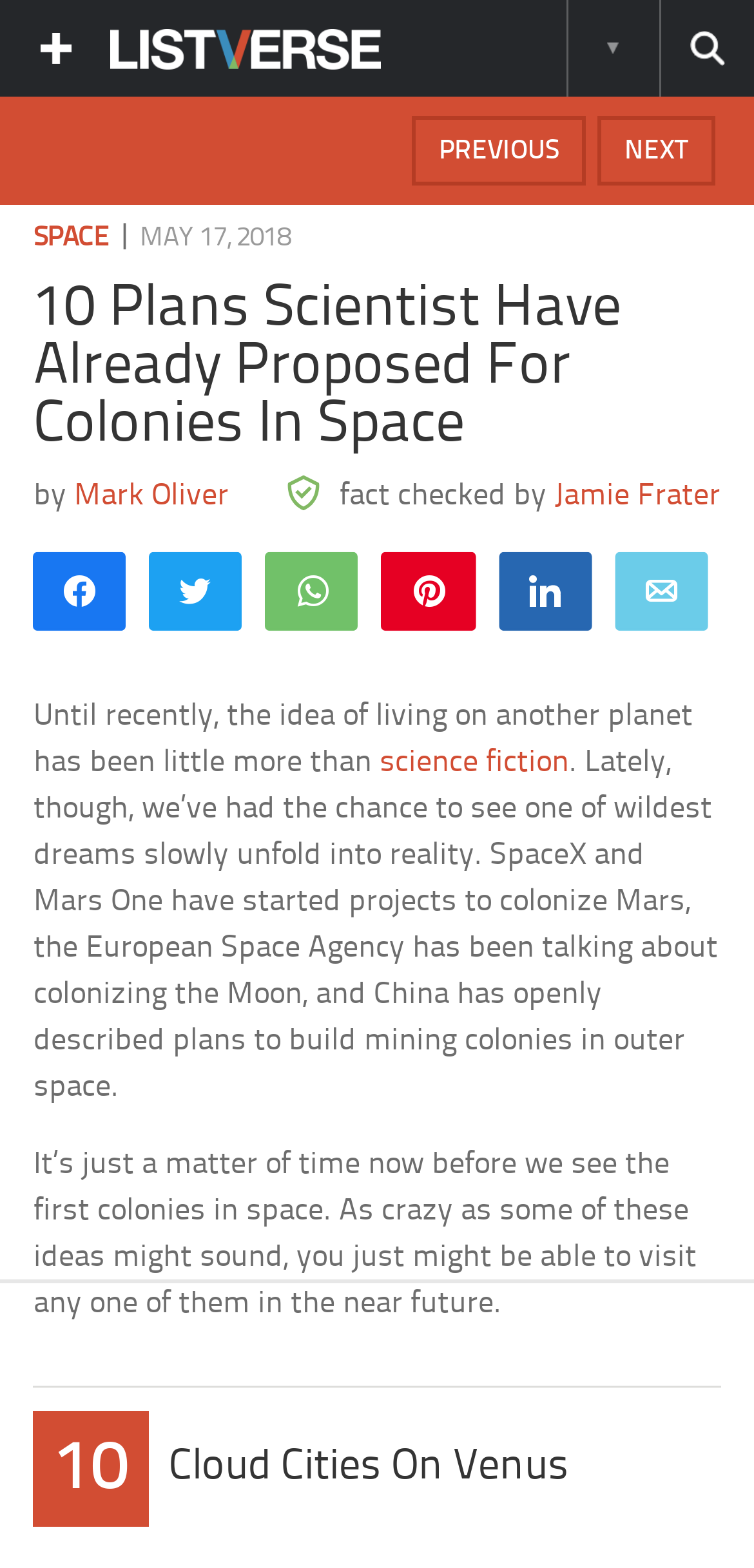Look at the image and give a detailed response to the following question: Who is the author of the article?

The author's name is mentioned in the text 'by Mark Oliver' which is located below the heading of the article.